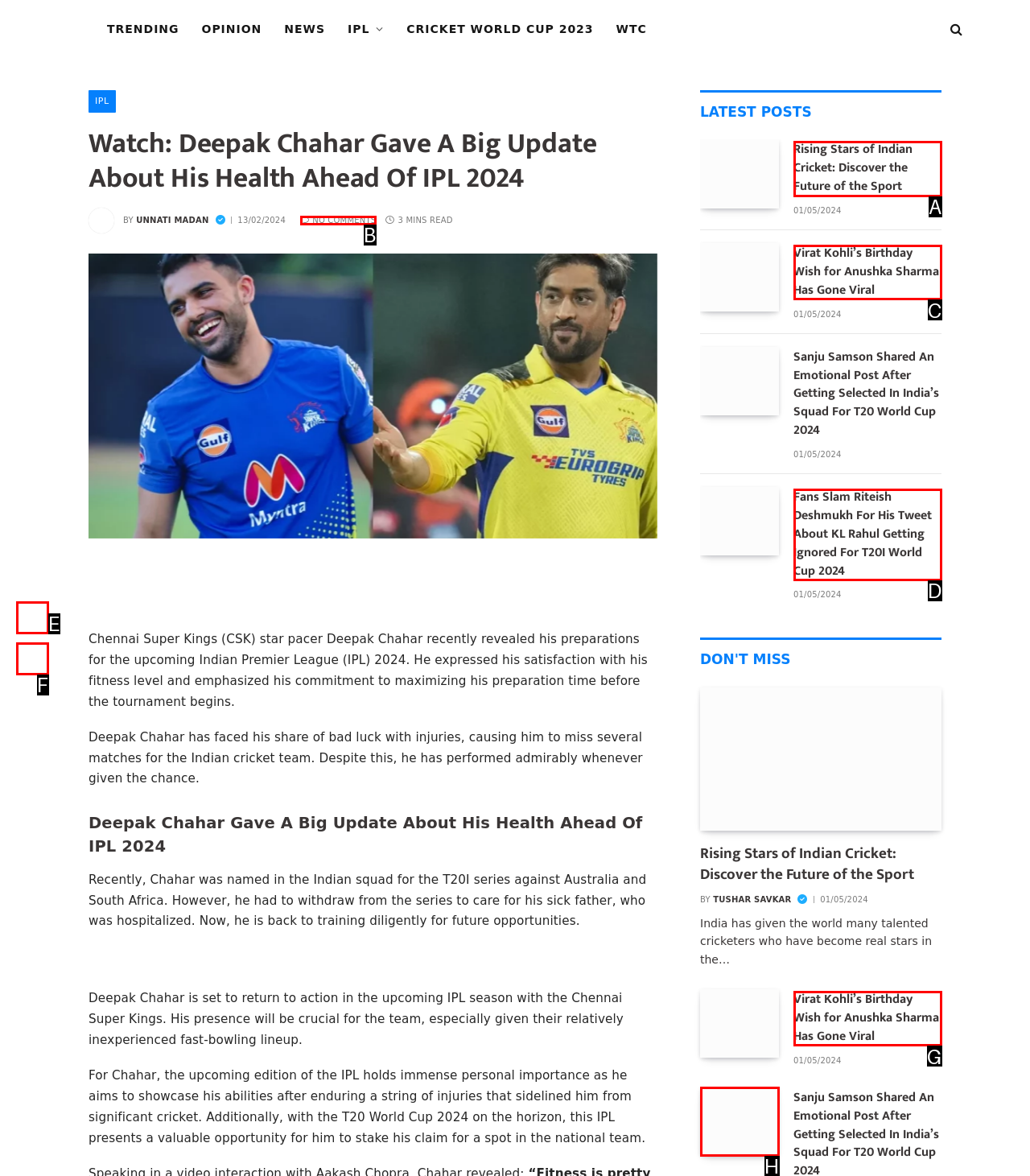Determine which UI element matches this description: name="s" placeholder="Search"
Reply with the appropriate option's letter.

None